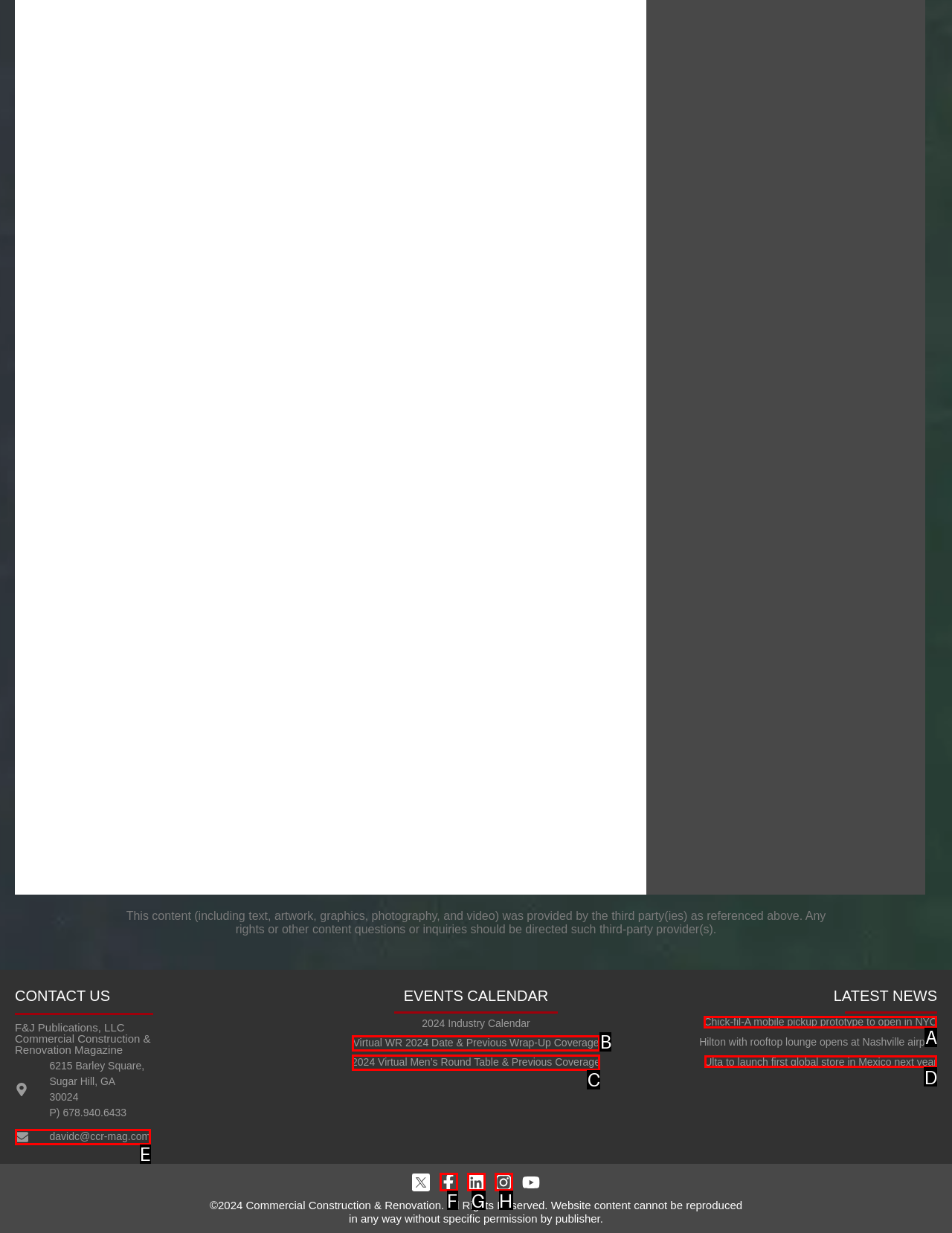Given the description: Instagram, select the HTML element that best matches it. Reply with the letter of your chosen option.

H